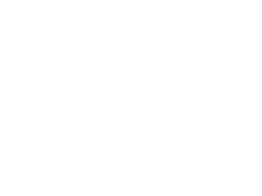Give a thorough explanation of the elements present in the image.

The image depicts a small sesame oil extraction plant, showcasing a functional and compact design that is ideal for small-scale production. This type of equipment is specifically tailored for those interested in entering the oil manufacturing industry without significant capital investment. The plant is designed to efficiently process sesame seeds, making it a viable option for entrepreneurs looking to start their own oil mill factory. It represents an excellent choice for individuals aiming to leverage limited resources to create high-quality sesame oil.